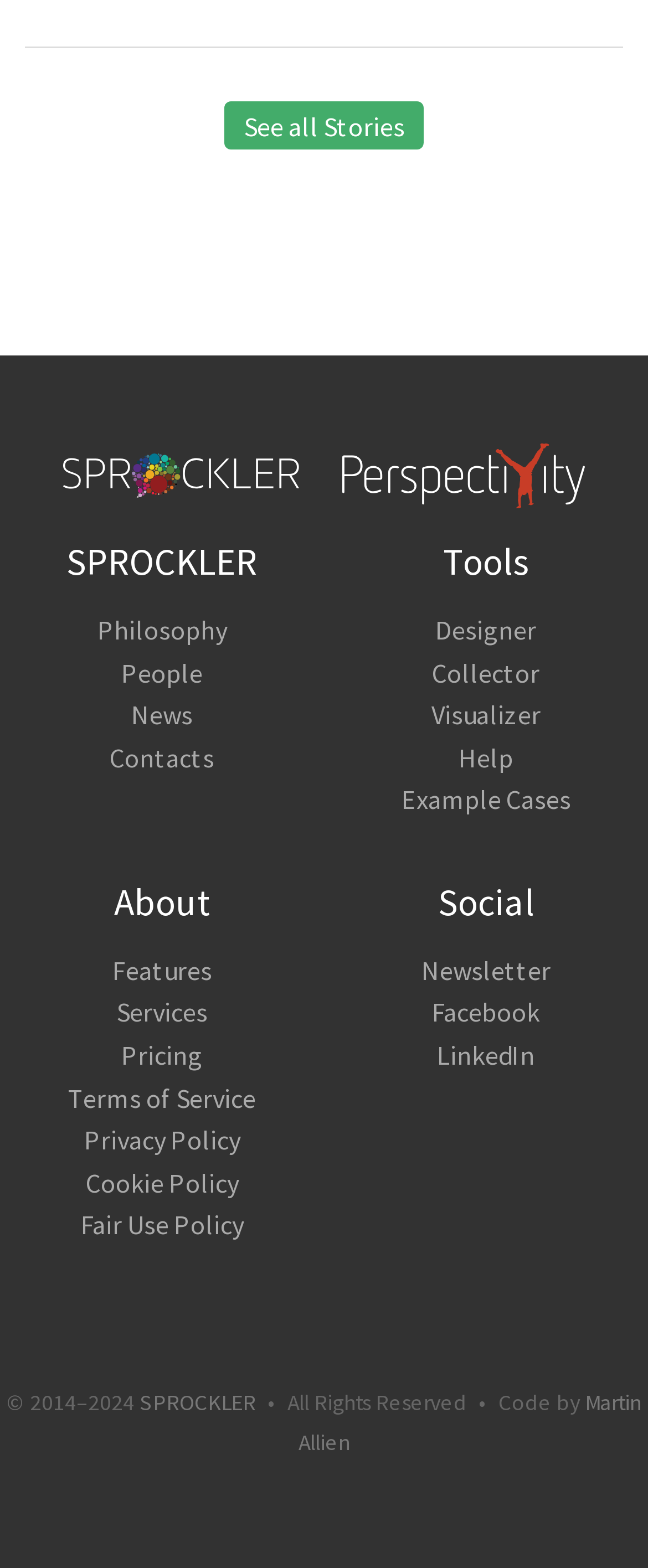What is the purpose of the link 'Example Cases'?
Look at the image and answer the question with a single word or phrase.

To show example cases